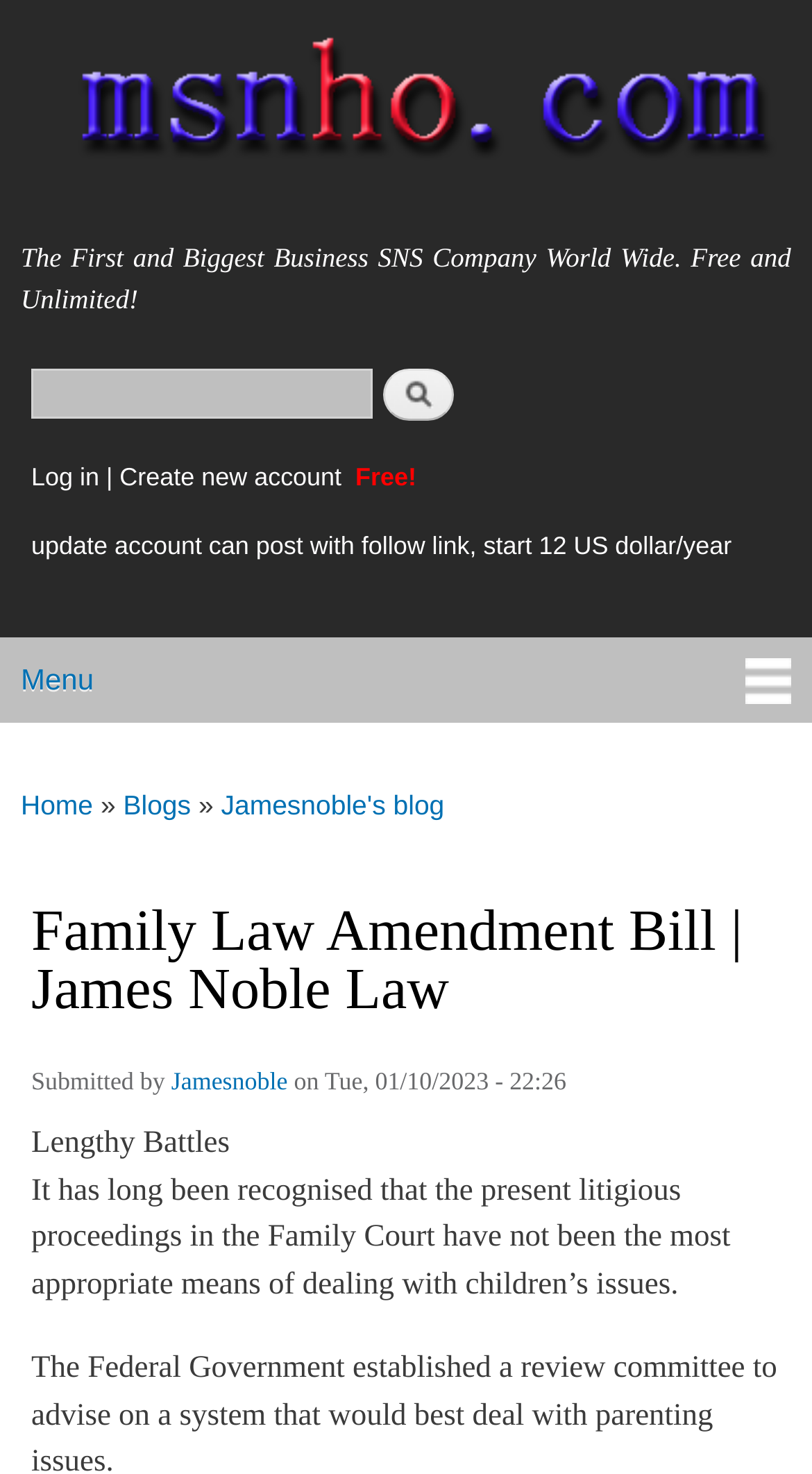What is the date of the blog post?
Using the image, answer in one word or phrase.

Tue, 01/10/2023